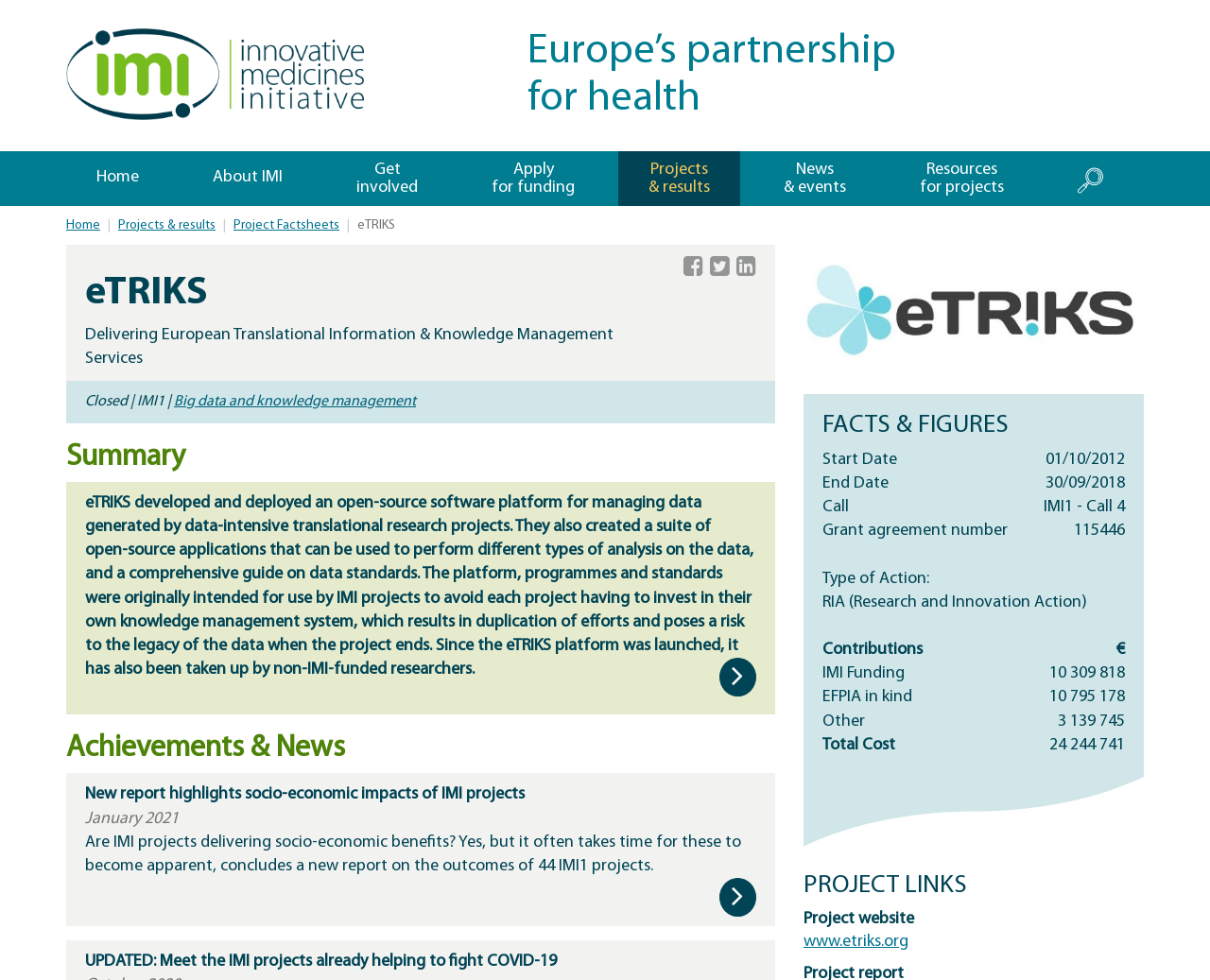Please identify the bounding box coordinates of the element that needs to be clicked to perform the following instruction: "Click the 'Home' link at the top left".

[0.055, 0.029, 0.336, 0.123]